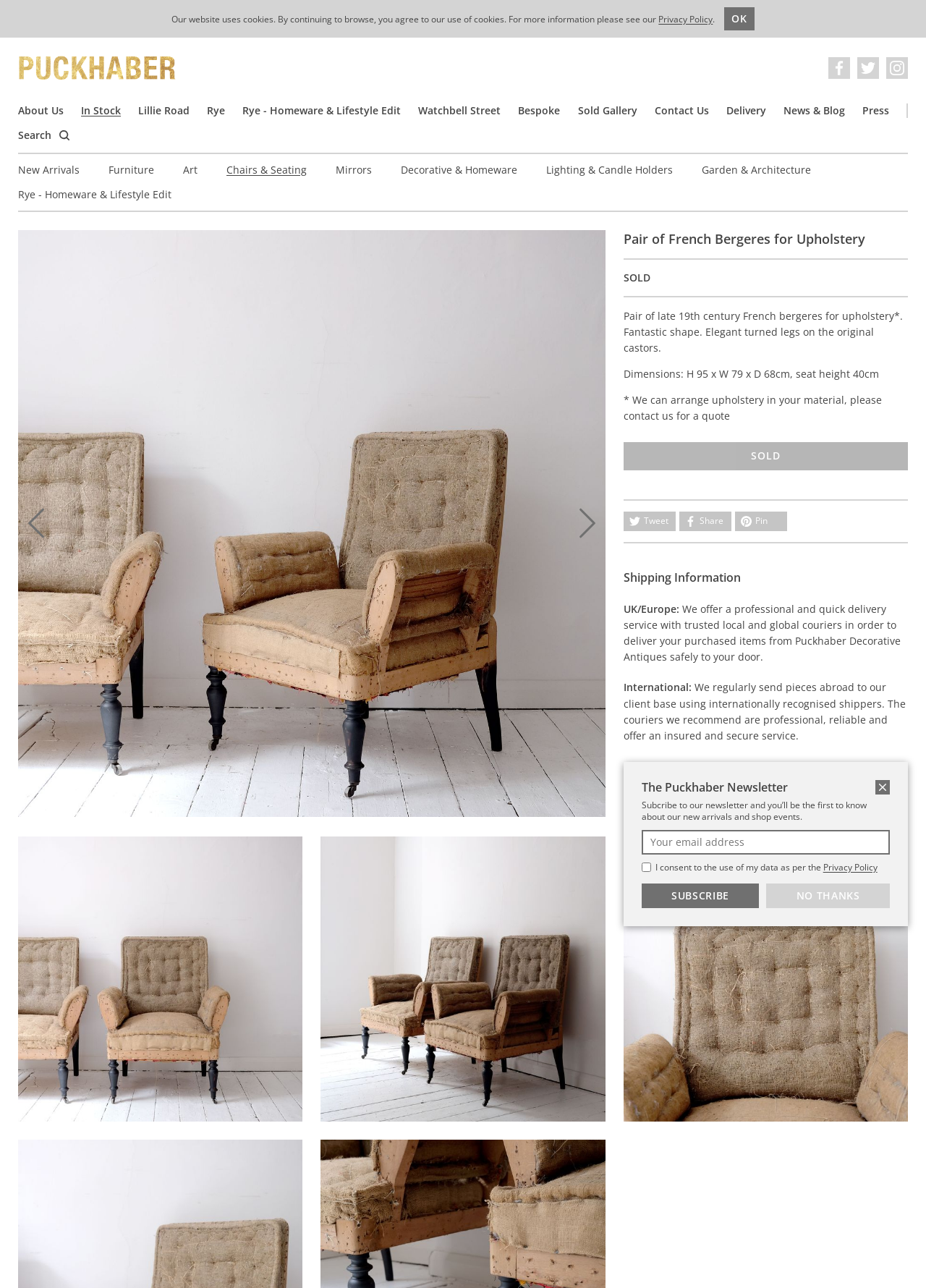What is the purpose of the 'CONTACT US FOR A QUOTE' link?
Look at the image and respond with a one-word or short phrase answer.

Get shipping quote